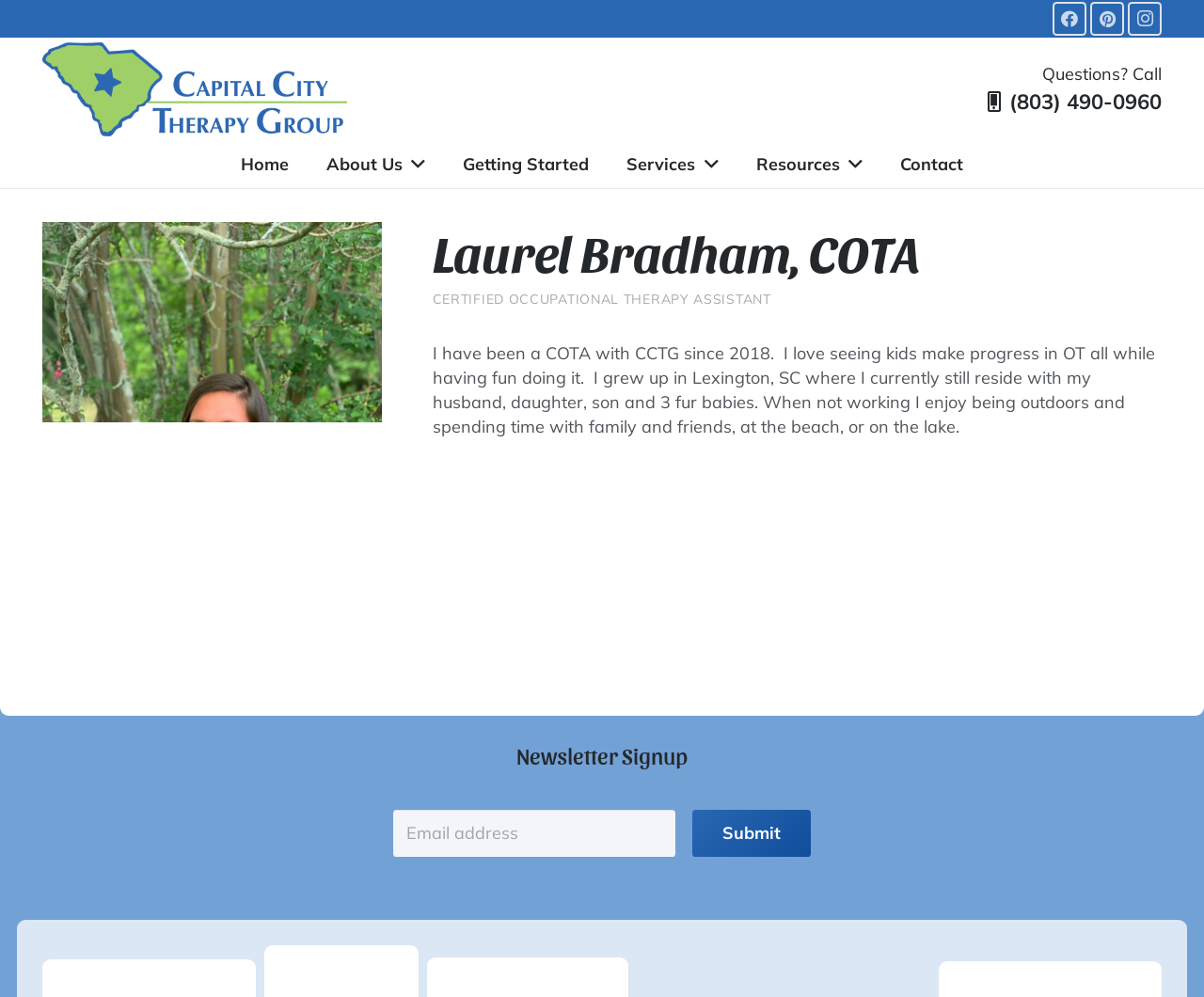Using the elements shown in the image, answer the question comprehensively: What is the occupation of Laurel Bradham?

Based on the webpage, Laurel Bradham is a Certified Occupational Therapy Assistant (COTA) with Capital City Therapy Group, as indicated by the heading 'Laurel Bradham, COTA' and the static text 'CERTIFIED OCCUPATIONAL THERAPY ASSISTANT'.